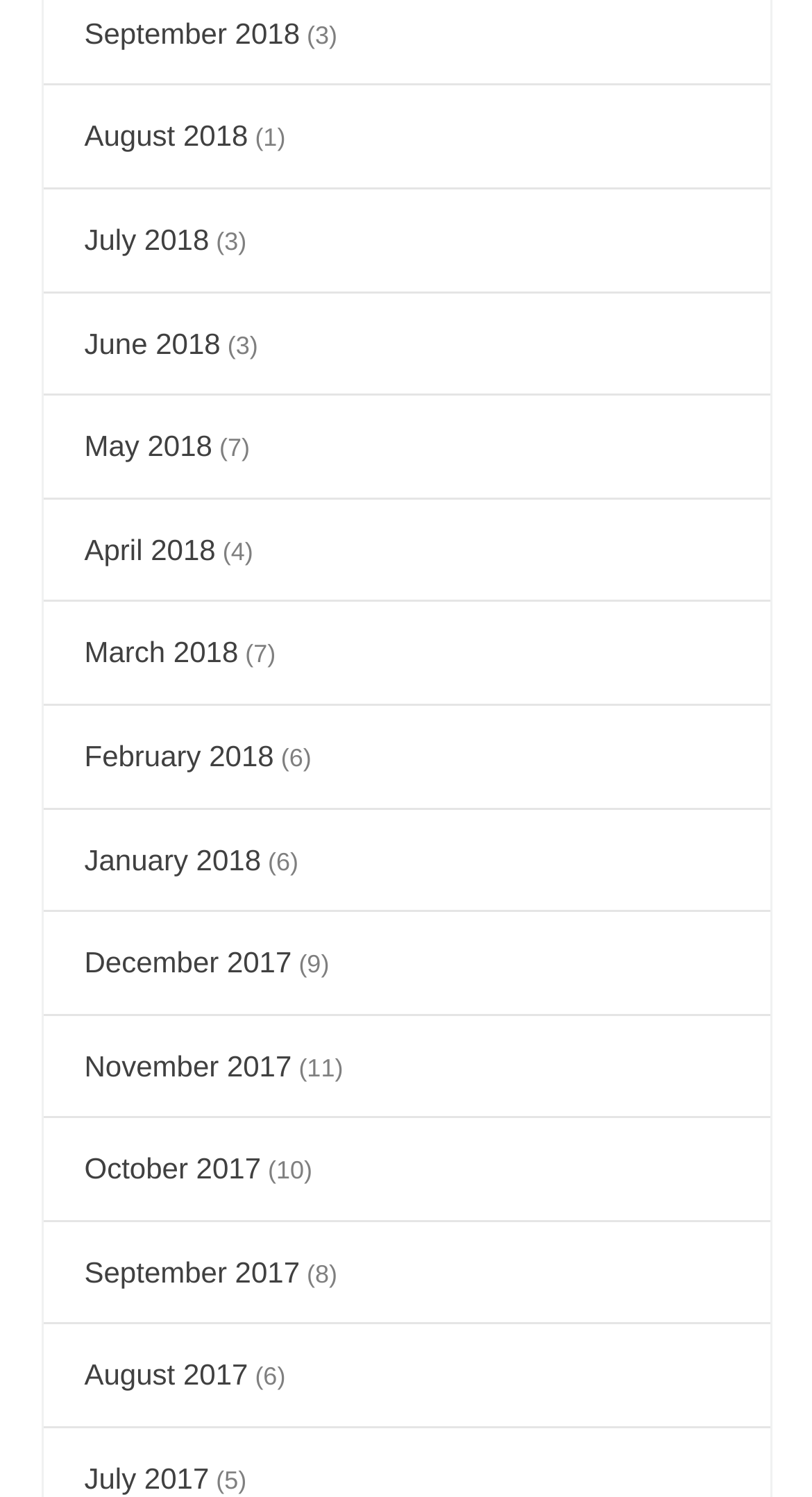Could you indicate the bounding box coordinates of the region to click in order to complete this instruction: "go to August 2018".

[0.104, 0.08, 0.305, 0.102]